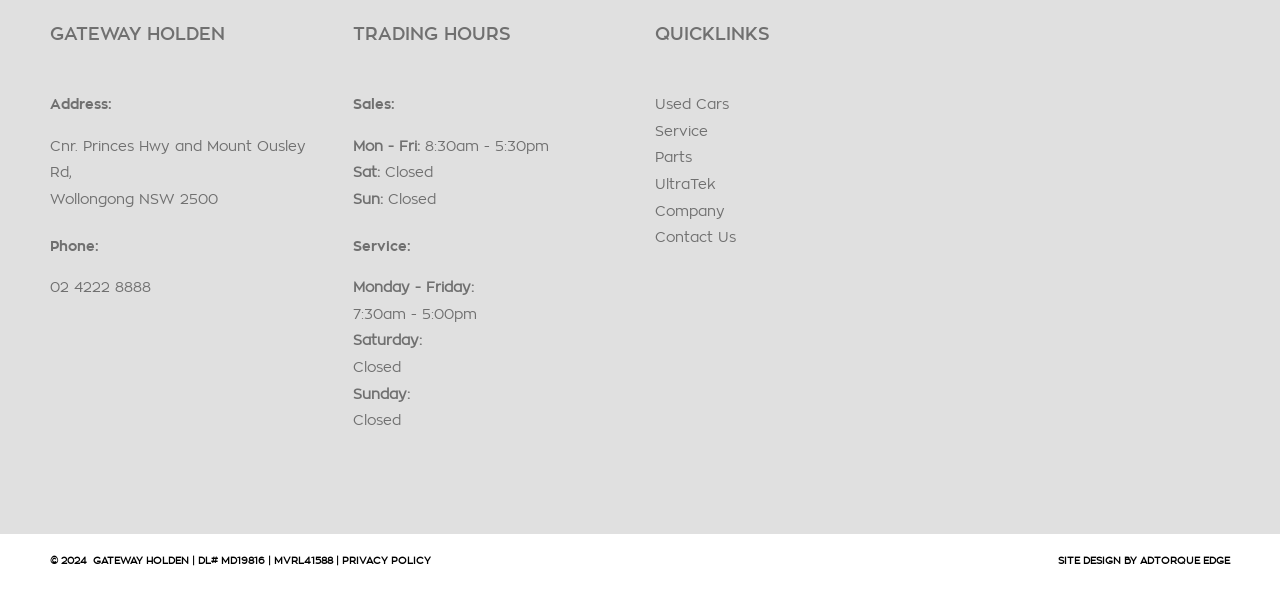Please specify the bounding box coordinates for the clickable region that will help you carry out the instruction: "Explore the INSIGHTS section".

None